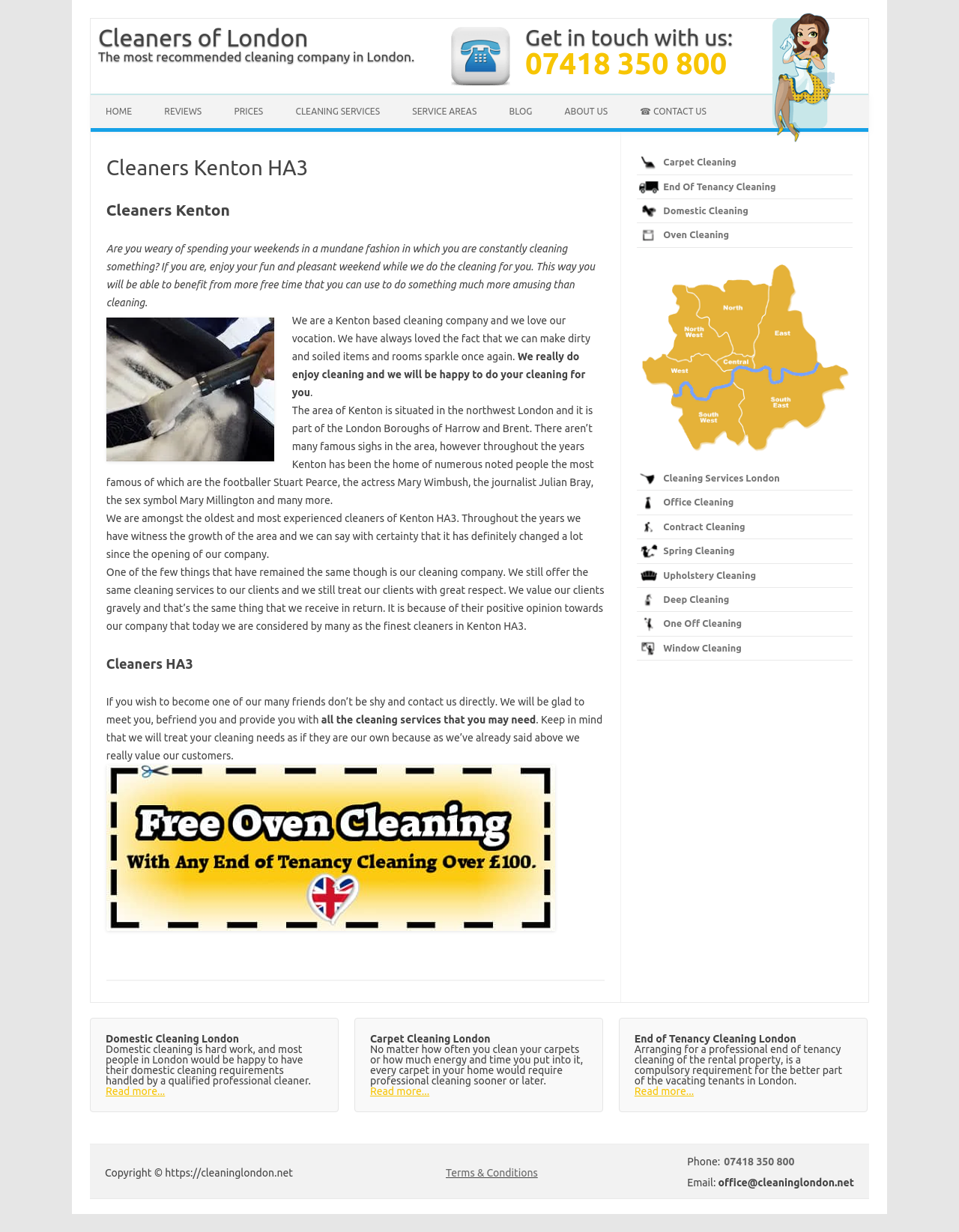Please analyze the image and provide a thorough answer to the question:
What is the name of the cleaning company?

The name of the cleaning company can be found in the heading 'Cleaners Kenton HA3' which is located at the top of the webpage, indicating that the company is based in Kenton, London.